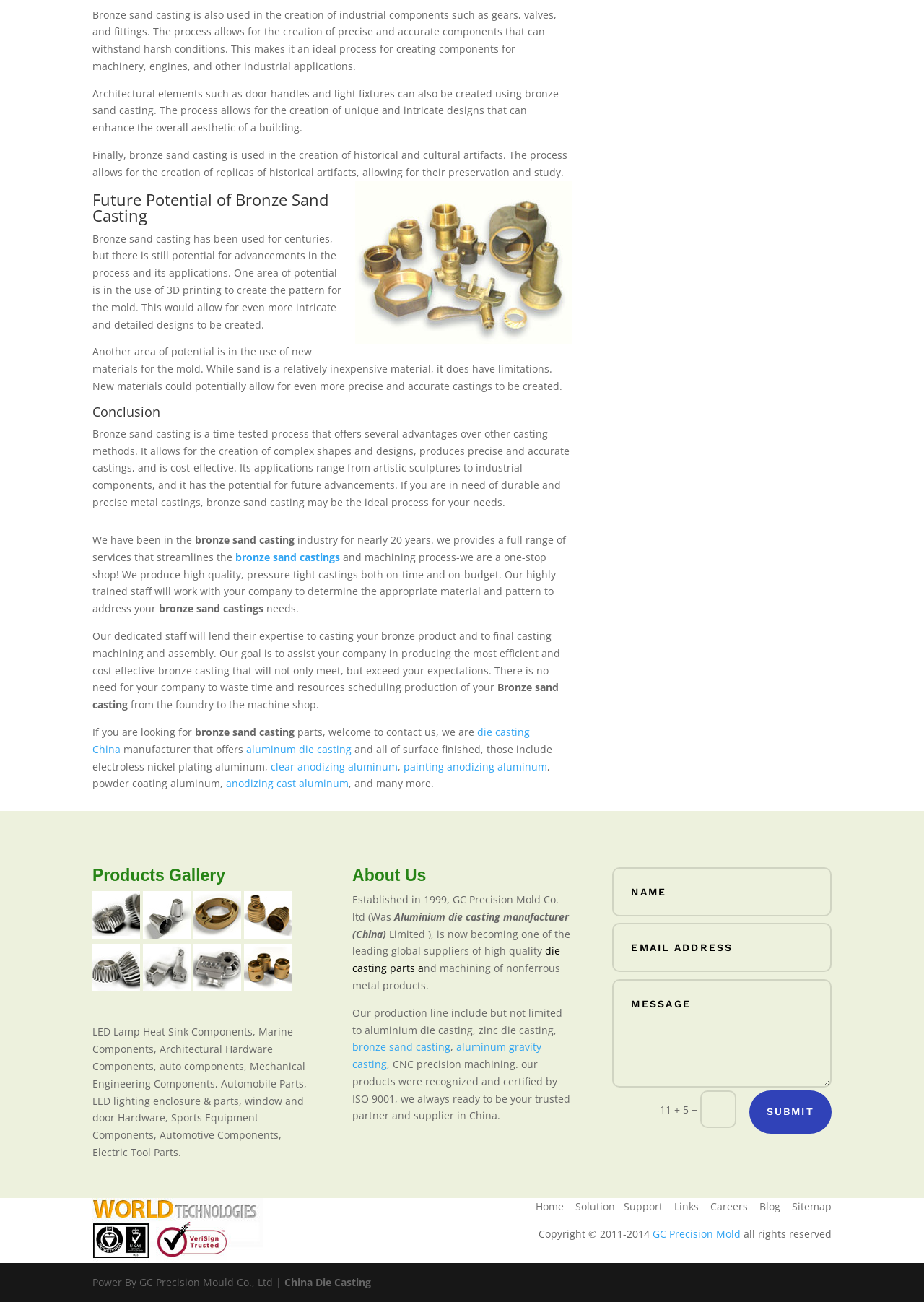Provide the bounding box coordinates for the UI element that is described as: "name="et_pb_contact_message_0" placeholder="Message"".

[0.663, 0.752, 0.9, 0.835]